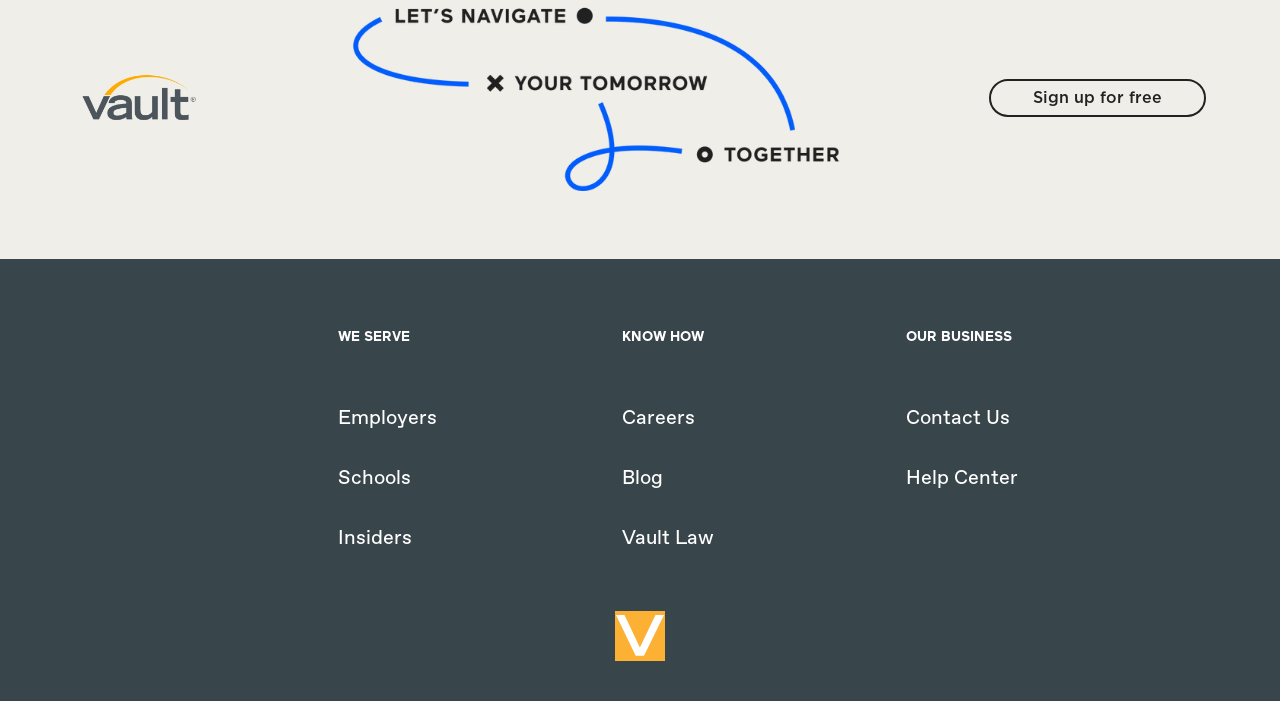Give a one-word or short-phrase answer to the following question: 
What is the tagline of the website?

Tagline image